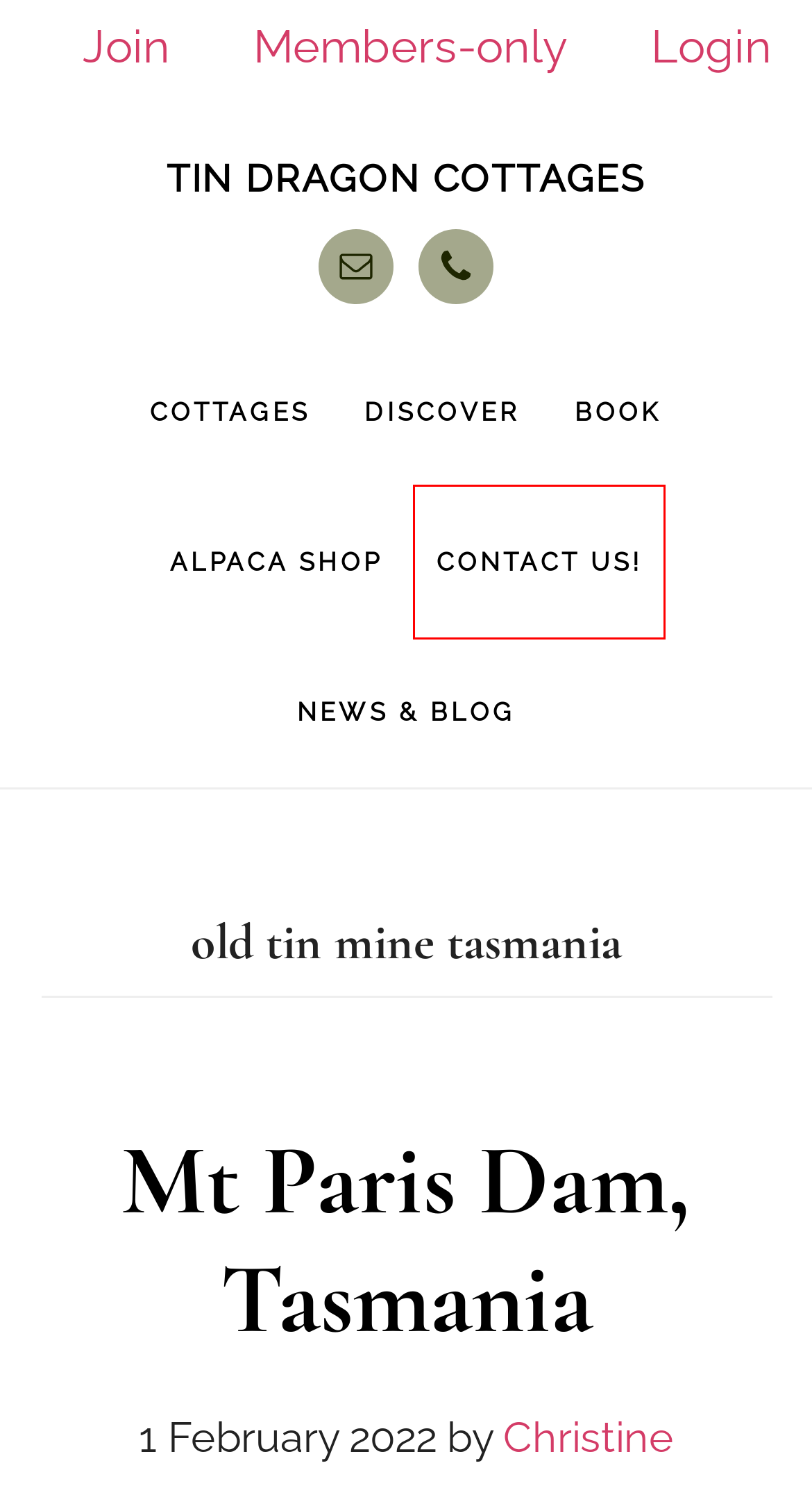A screenshot of a webpage is provided, featuring a red bounding box around a specific UI element. Identify the webpage description that most accurately reflects the new webpage after interacting with the selected element. Here are the candidates:
A. Mt Paris Dam, Tasmania - Tin Dragon Cottages
B. Accommodation near Derby Tasmania | Tin Dragon Cottages | Book Direct
C. Contact Us! - Tin Dragon Cottages
D. chinese tin mining heritage Archives - Tin Dragon Cottages
E. Login - Tin Dragon Cottages - Exclusive Offers
F. Tin Dragon Club - Membership Offers - Tin Dragon Cottages
G. How to Make Biochar at Home - Tin Dragon Cottages
H. Don & Duco Tin Mines in North East Tasmania - Tin Dragon Cottages

C